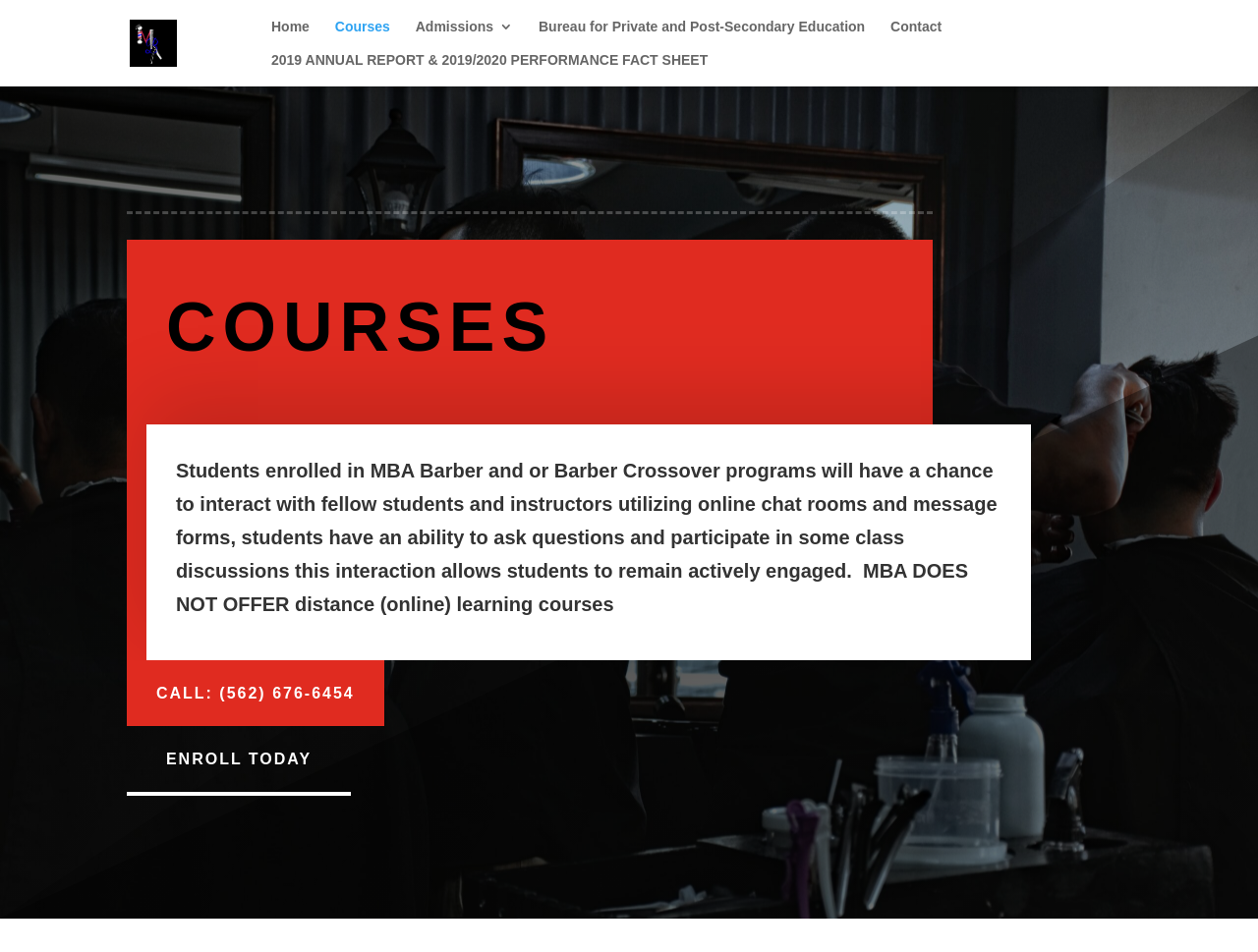Create a detailed summary of the webpage's content and design.

The webpage is about the Master Barbering Academy, with a prominent logo and link to the academy's homepage at the top left corner. Below the logo, there is a navigation menu with links to different sections of the website, including "Home", "Courses", "Admissions 3", "Bureau for Private and Post-Secondary Education", and "Contact". 

On the left side of the page, there is a section dedicated to the "Courses" offered by the academy. This section is headed by a large title "COURSES" and followed by a detailed description of the courses, explaining how students can interact with instructors and fellow students through online chat rooms and message forms. 

At the bottom left of the page, there are two calls-to-action: a link to call the academy at (562) 676-6454 and a link to enroll today with a dollar sign.